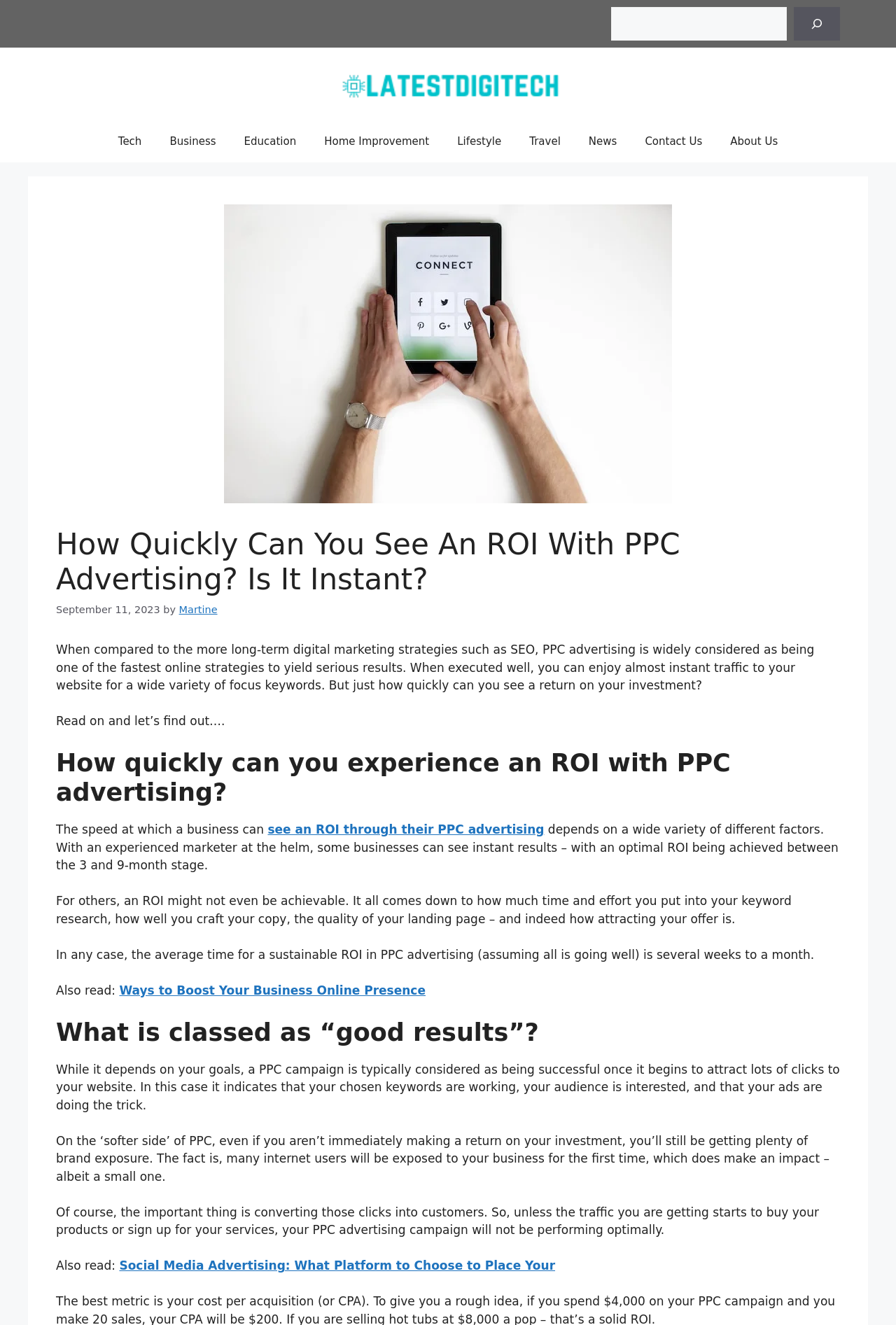Using the element description: "About Us", determine the bounding box coordinates for the specified UI element. The coordinates should be four float numbers between 0 and 1, [left, top, right, bottom].

[0.799, 0.091, 0.884, 0.122]